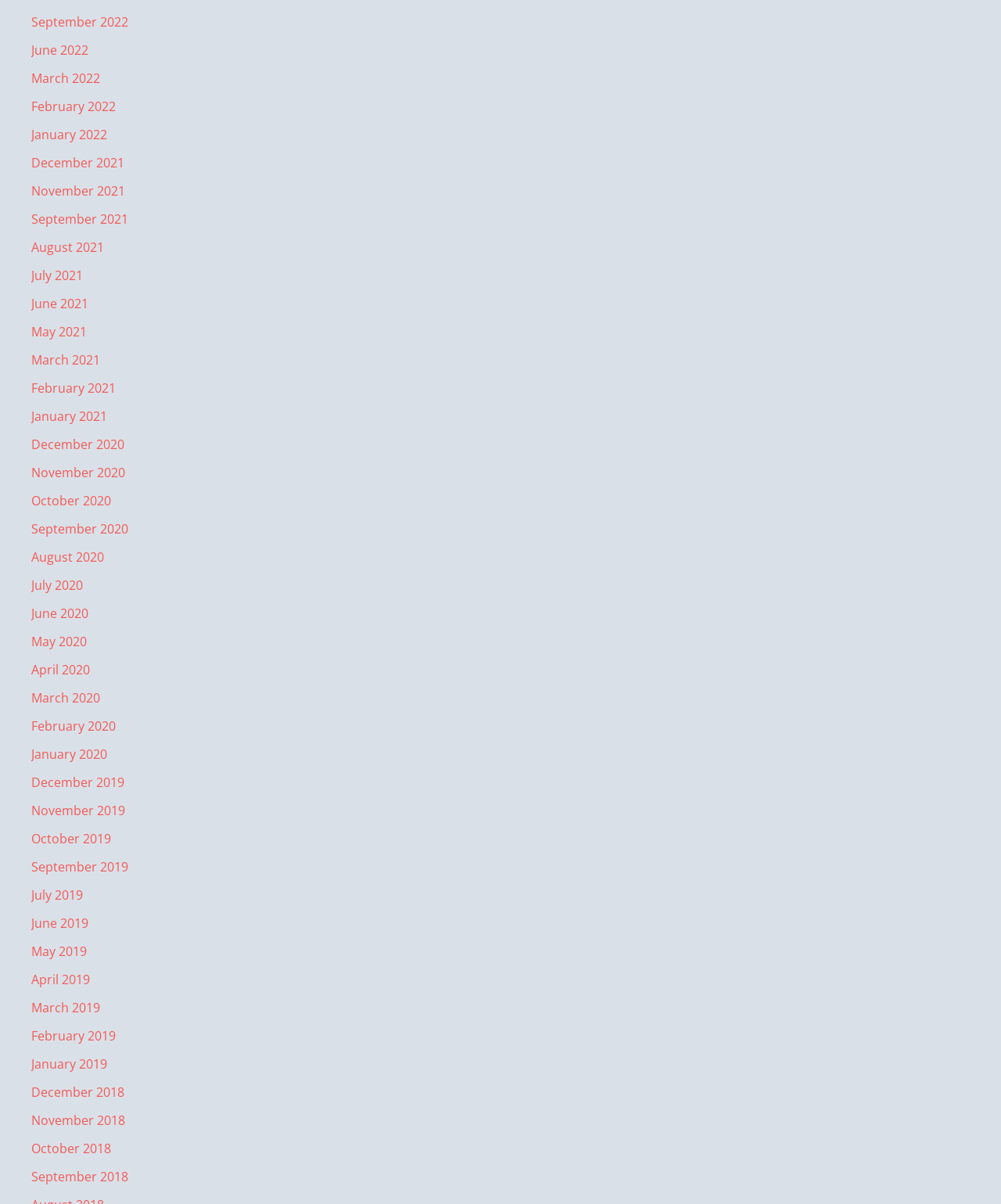Utilize the information from the image to answer the question in detail:
What is the position of the link 'June 2021'?

I compared the y1 and y2 coordinates of the links 'June 2021' and 'May 2021' and found that 'June 2021' has a smaller y1 and y2 value, which means it is positioned above 'May 2021'.